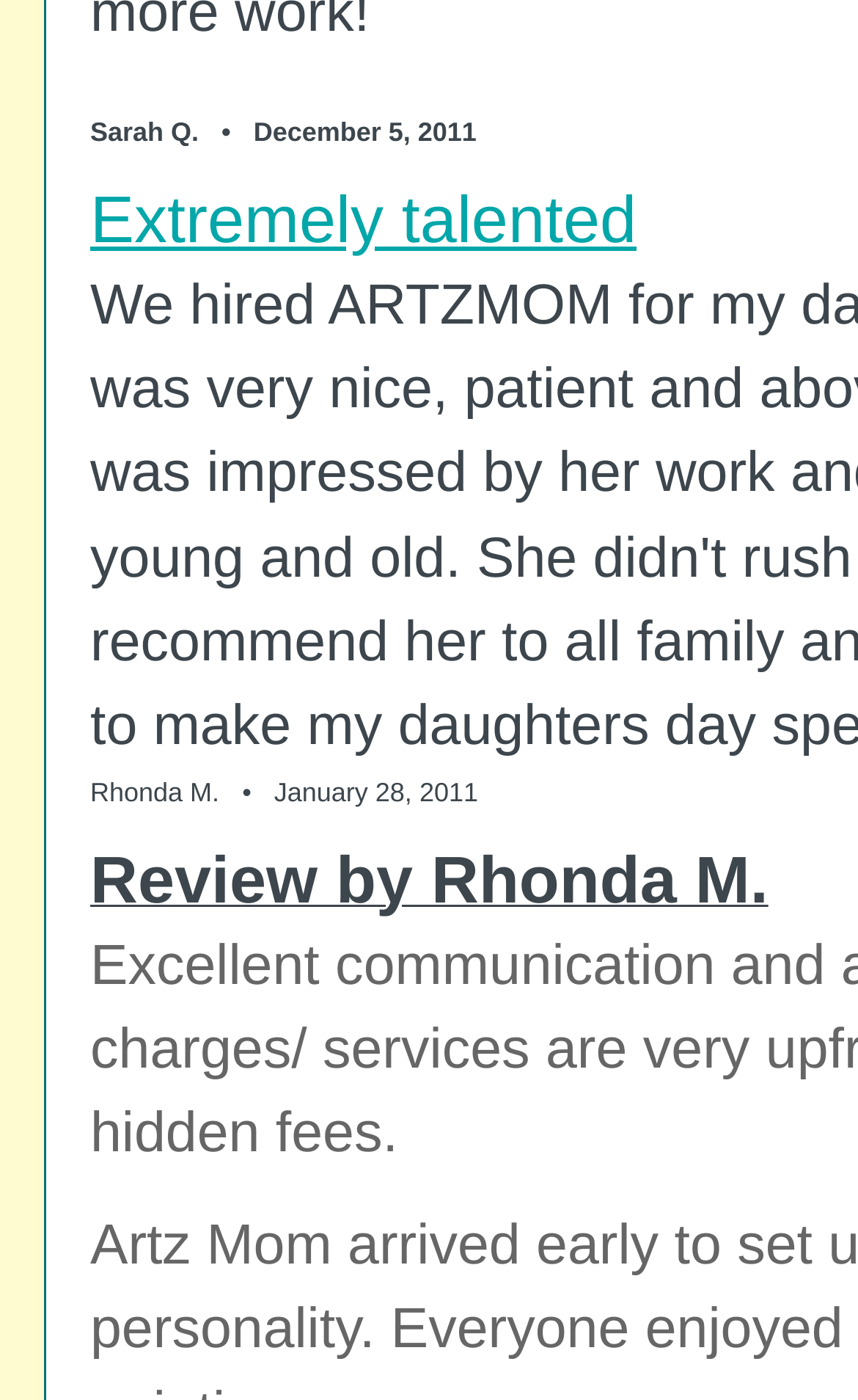What is the tone of the first review?
Please interpret the details in the image and answer the question thoroughly.

The tone of the first review is positive as indicated by the text 'Extremely talented' which suggests a high level of praise and admiration.